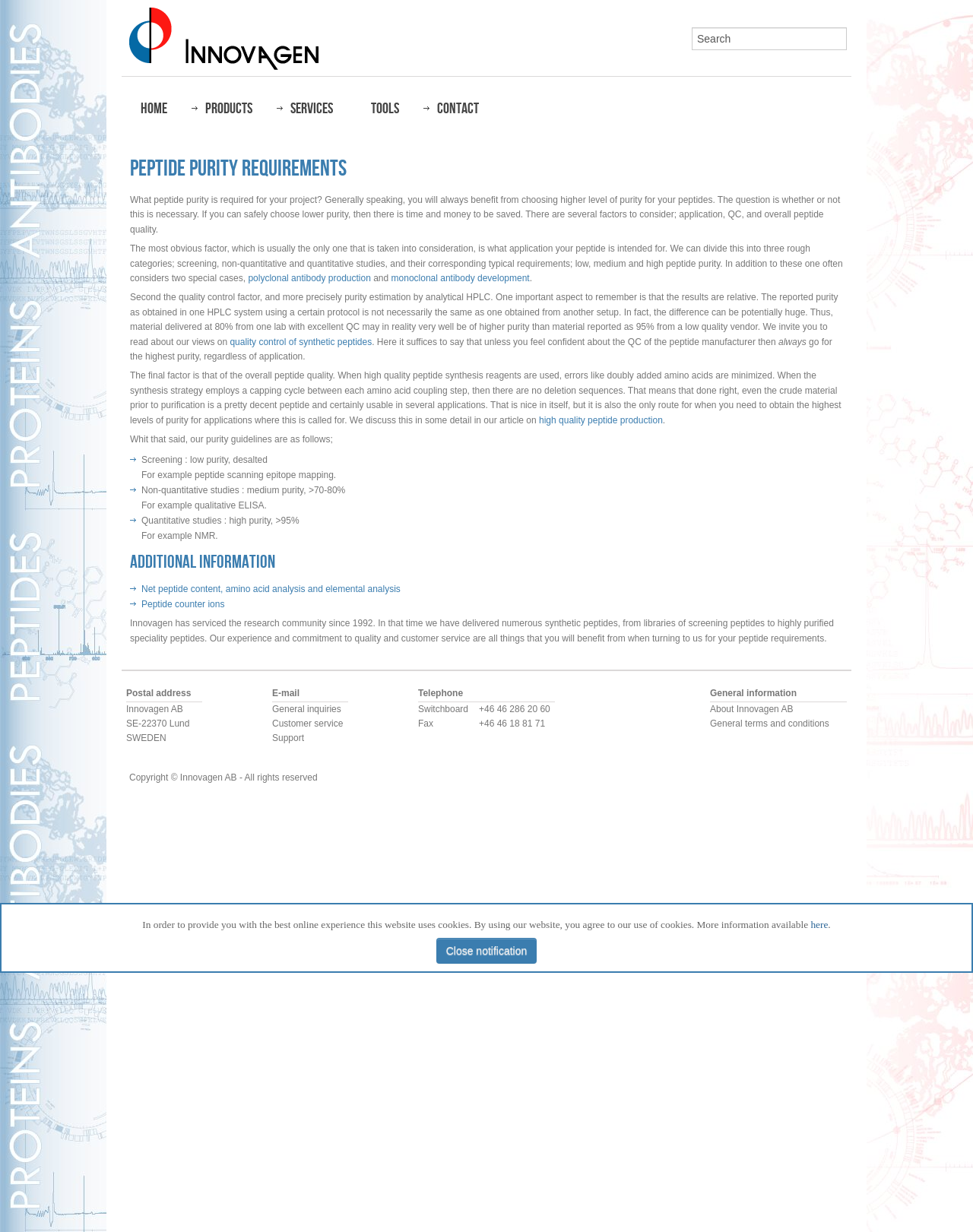Locate the UI element described by Contact and provide its bounding box coordinates. Use the format (top-left x, top-left y, bottom-right x, bottom-right y) with all values as floating point numbers between 0 and 1.

[0.43, 0.062, 0.512, 0.115]